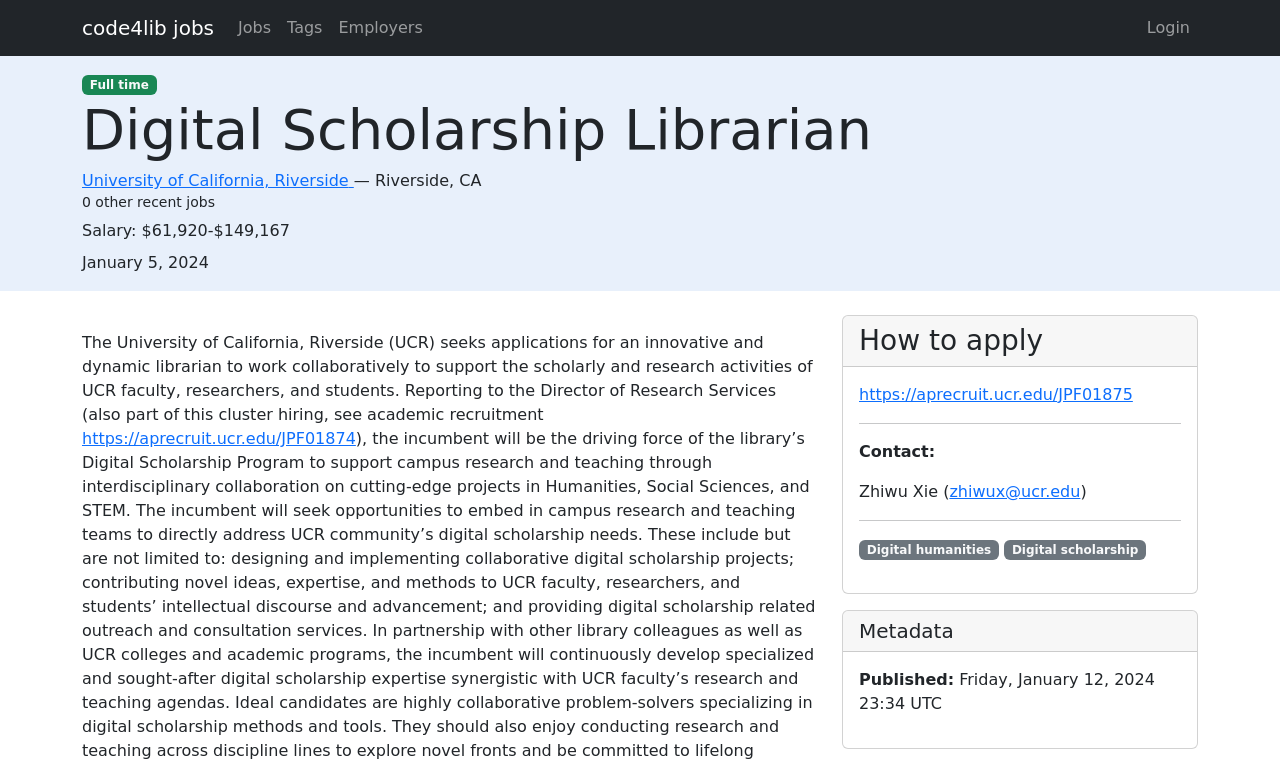Locate and extract the text of the main heading on the webpage.

Digital Scholarship Librarian